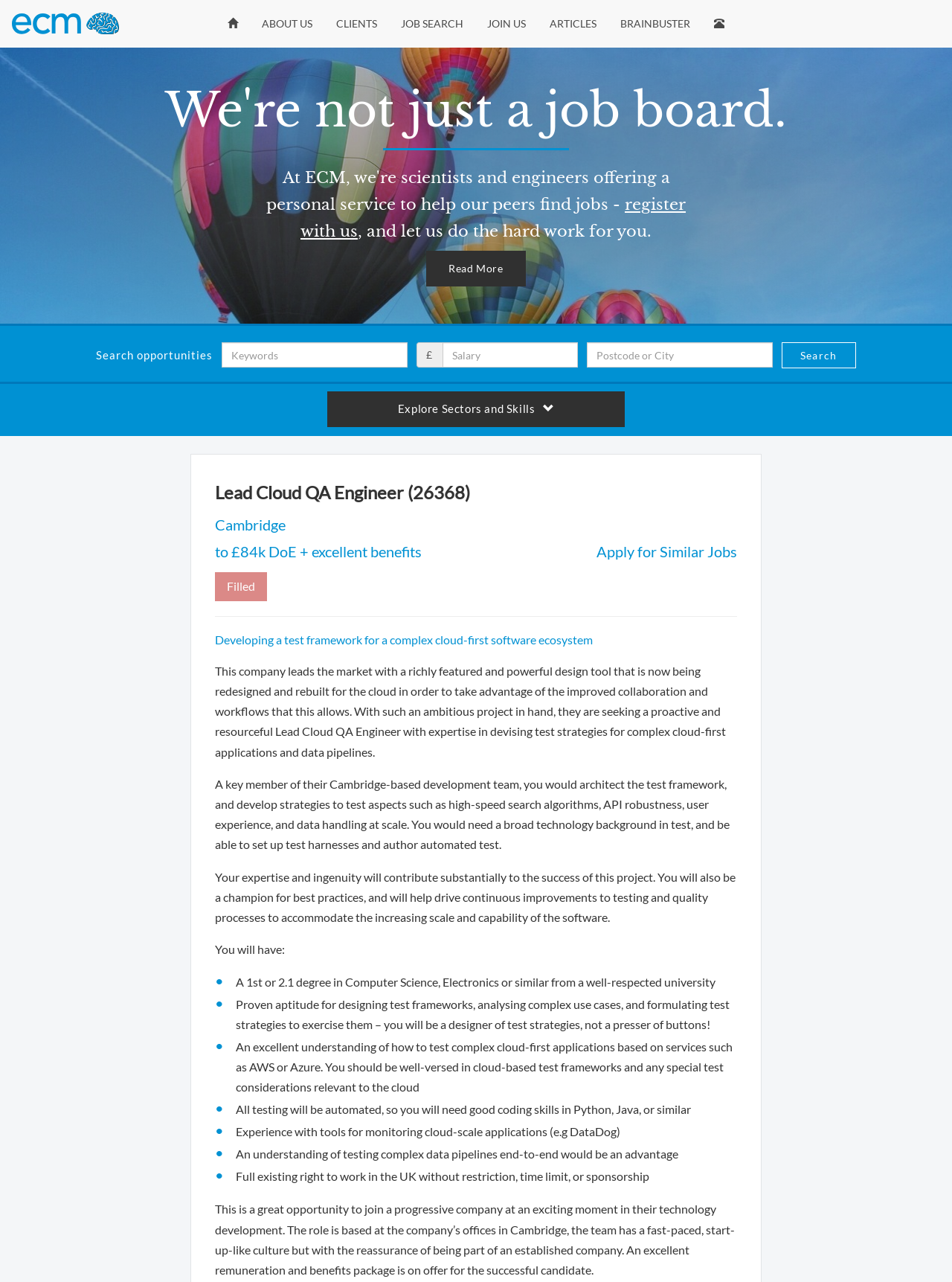Could you provide the bounding box coordinates for the portion of the screen to click to complete this instruction: "Click on the 'Apply for Similar Jobs' link"?

[0.627, 0.423, 0.774, 0.437]